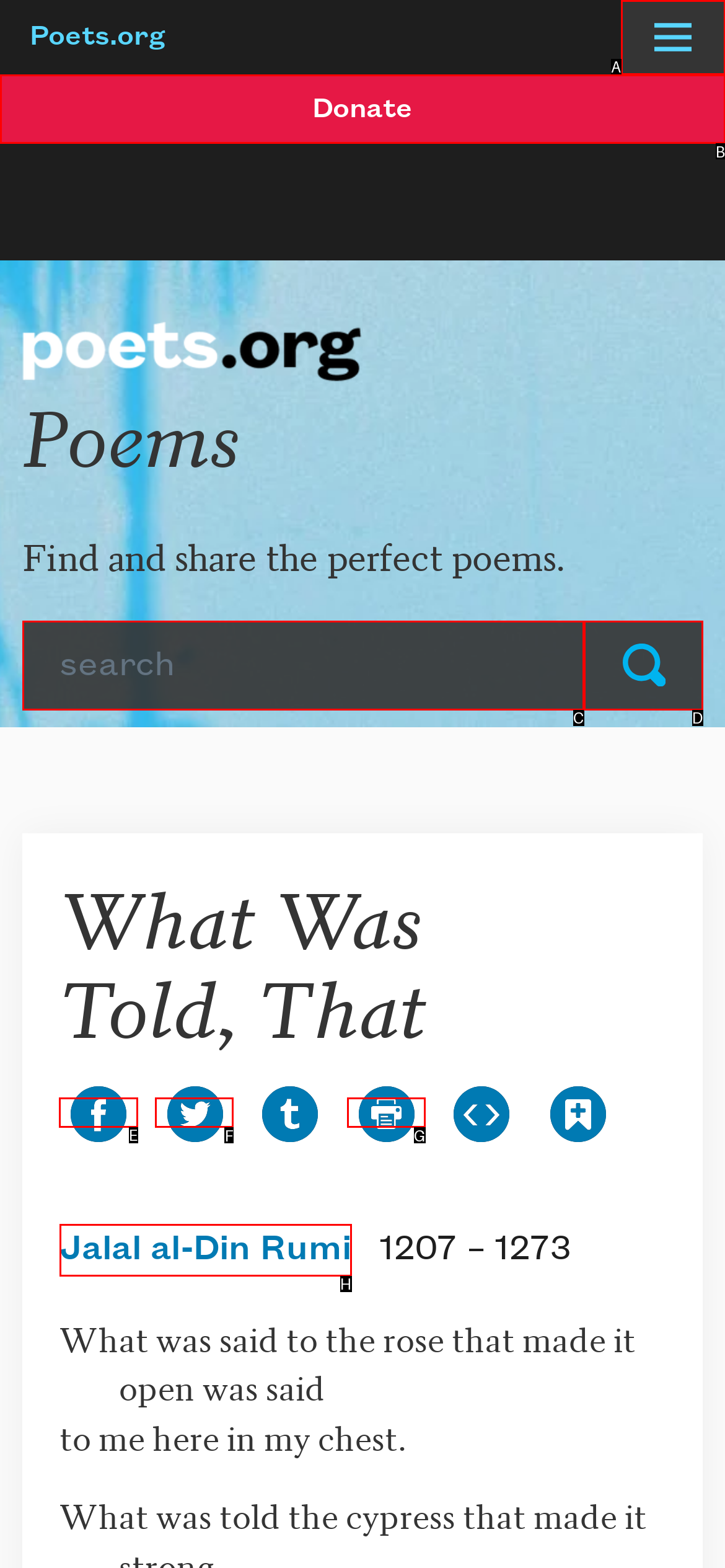Point out the HTML element I should click to achieve the following: Share the poem on Facebook Reply with the letter of the selected element.

E